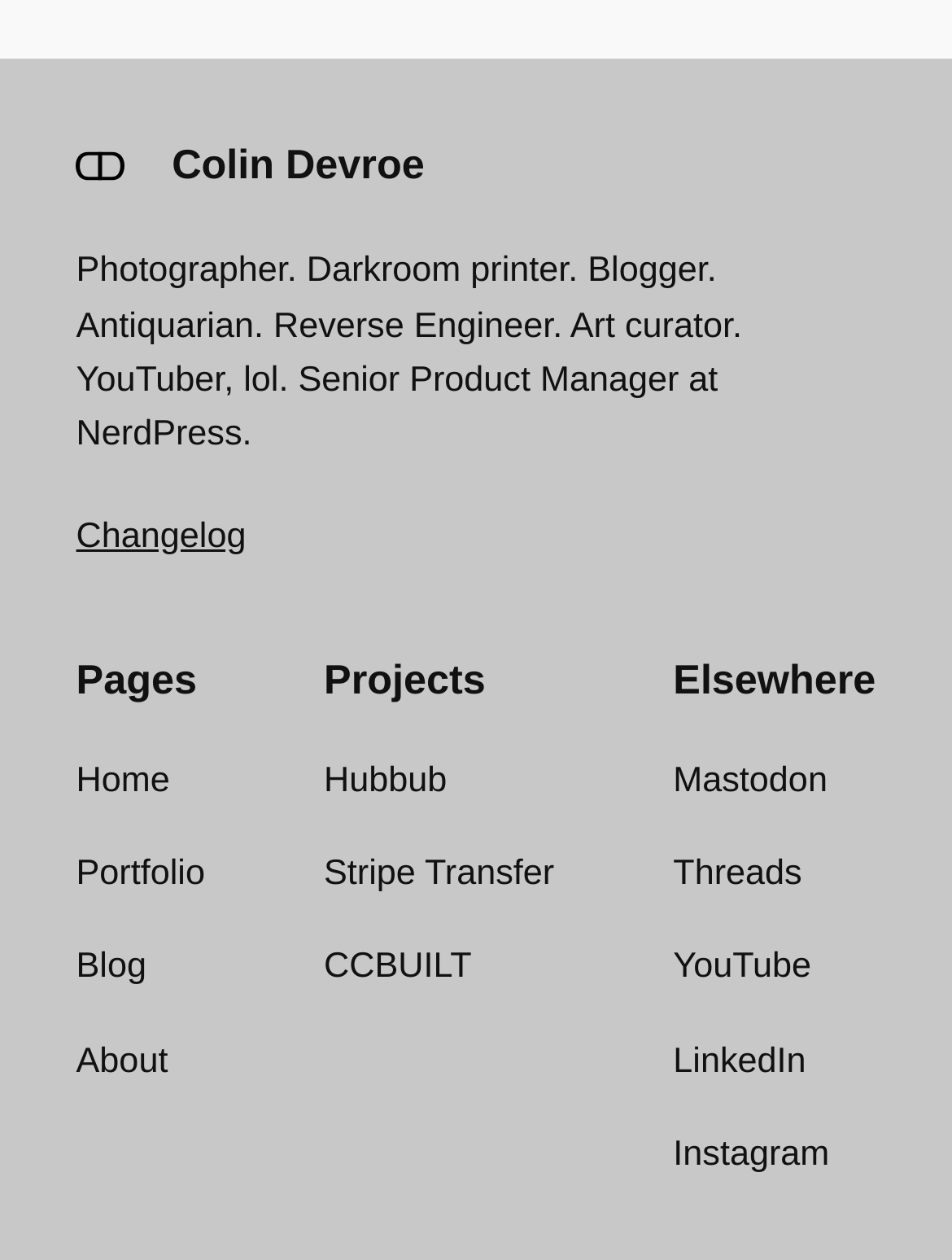Provide a single word or phrase to answer the given question: 
How many social media platforms are listed?

5